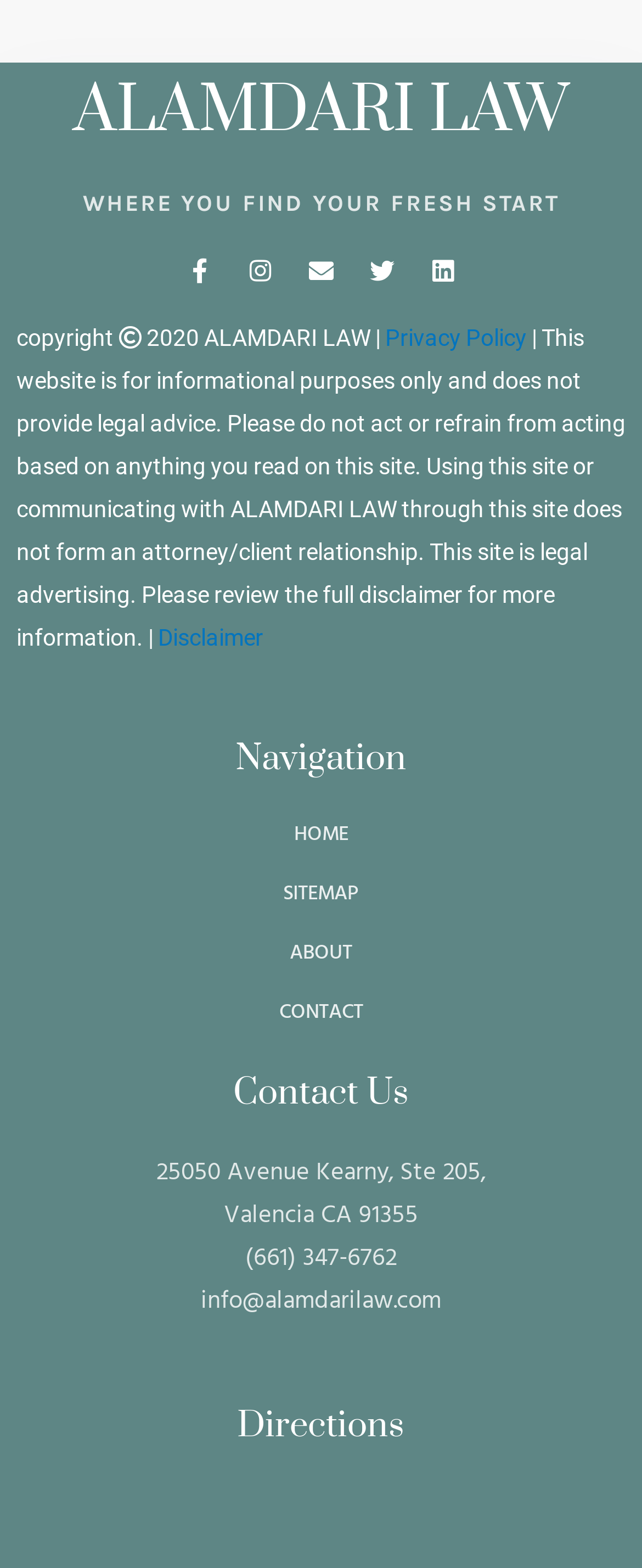How many navigation links are available?
Kindly give a detailed and elaborate answer to the question.

There are four navigation links available on the webpage, which are 'HOME', 'SITEMAP', 'ABOUT', and 'CONTACT'. These links can be found in the 'Navigation' section of the webpage.